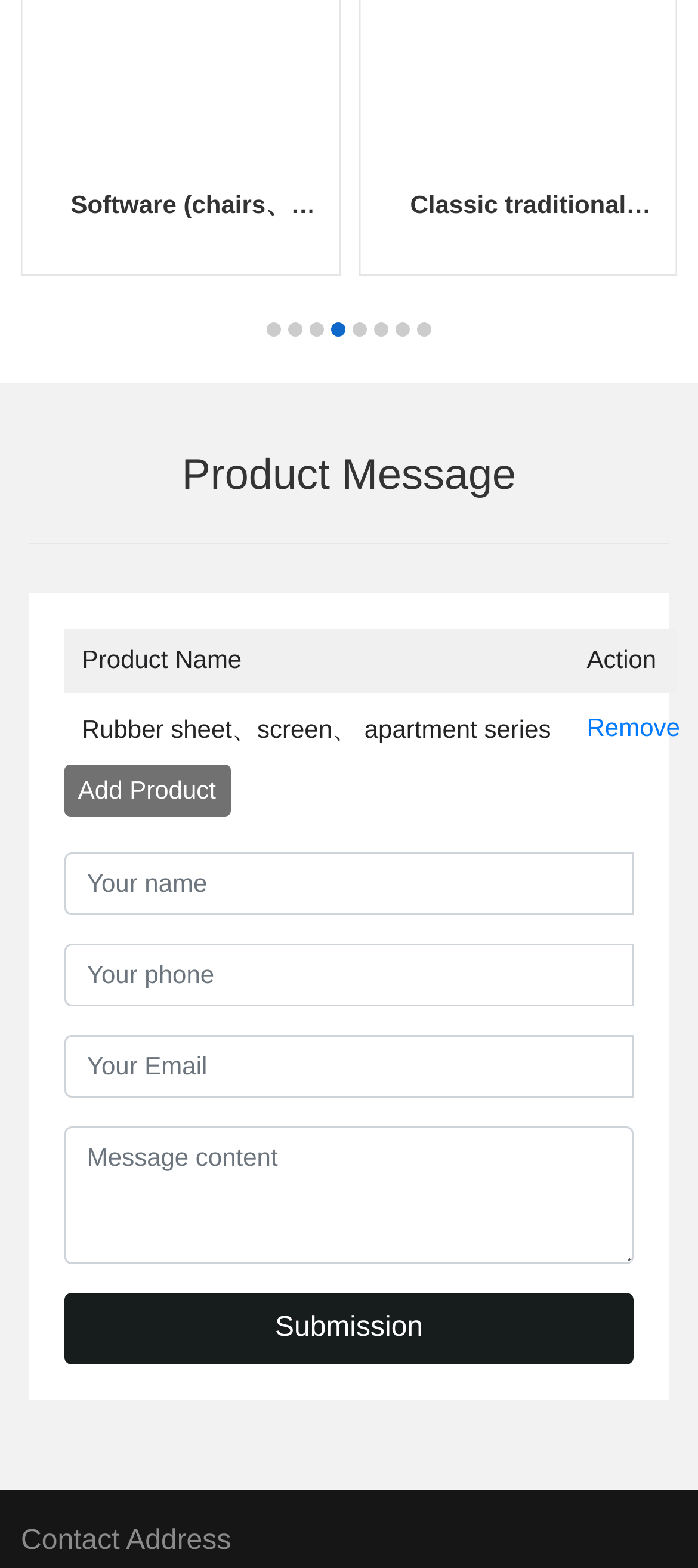Respond concisely with one word or phrase to the following query:
What is the function of the 'Add Product' link?

Add new product